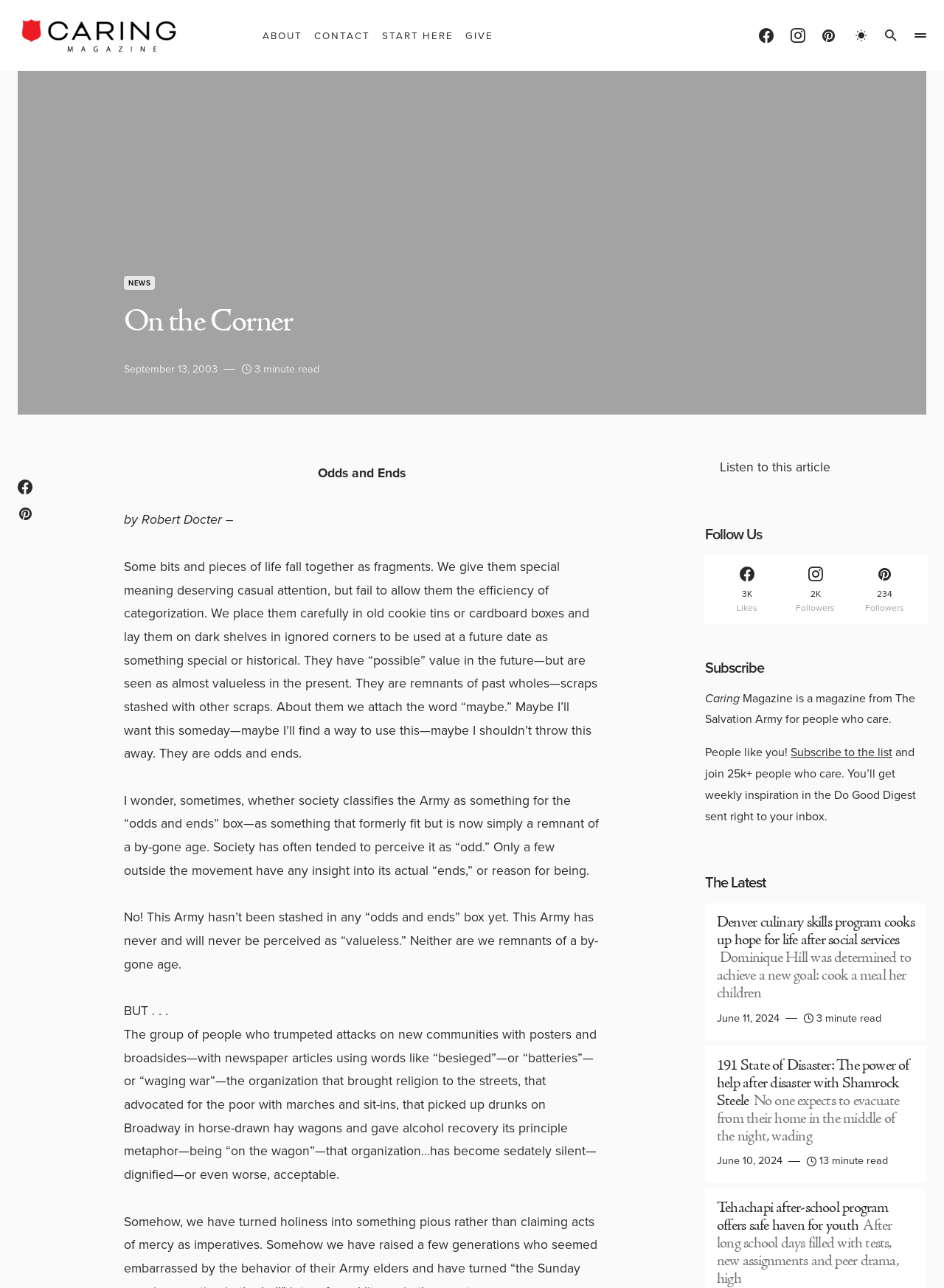How many likes does the Facebook page have?
Based on the image content, provide your answer in one word or a short phrase.

3K